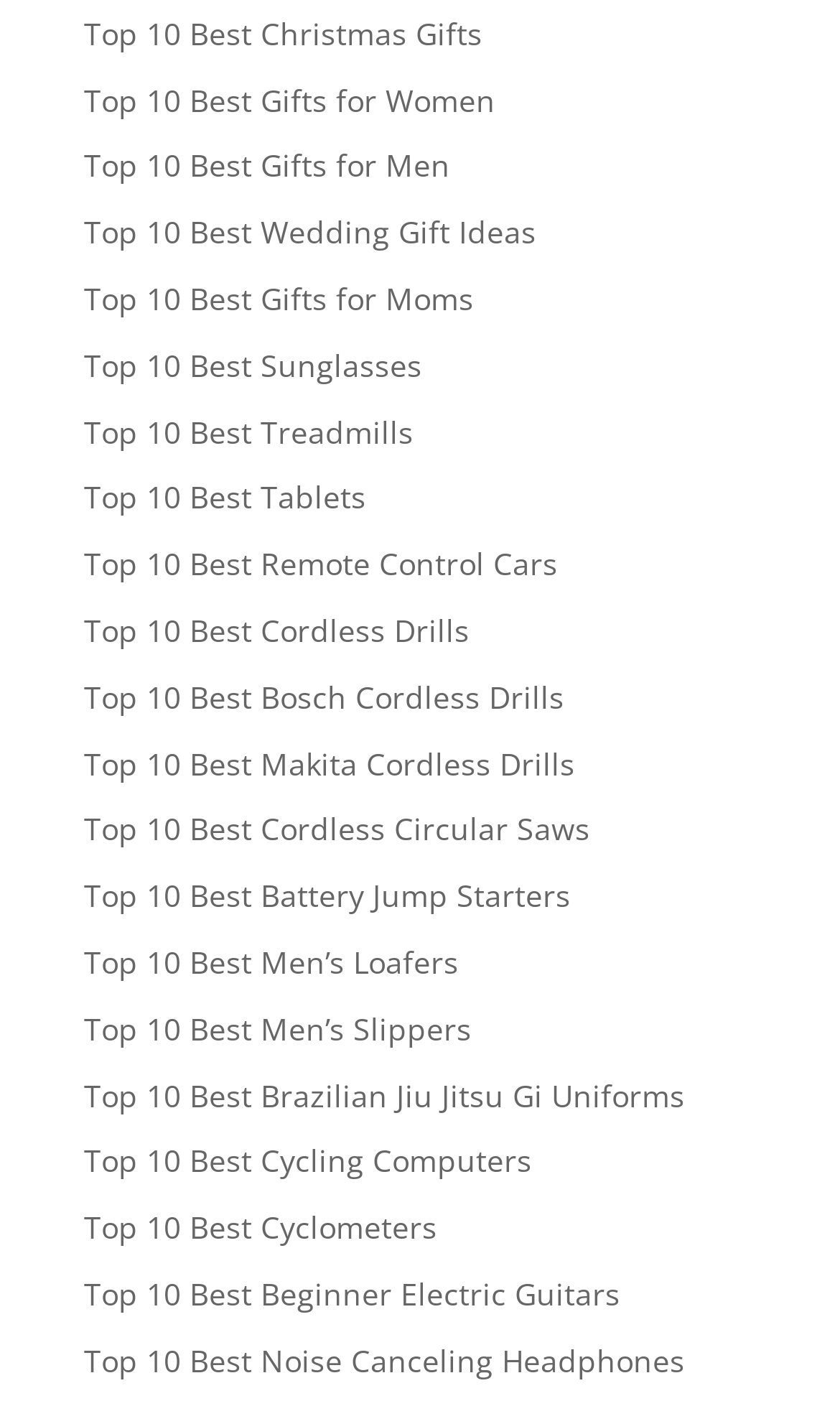Please find the bounding box coordinates for the clickable element needed to perform this instruction: "Check Top 10 Best Sunglasses".

[0.1, 0.246, 0.503, 0.275]